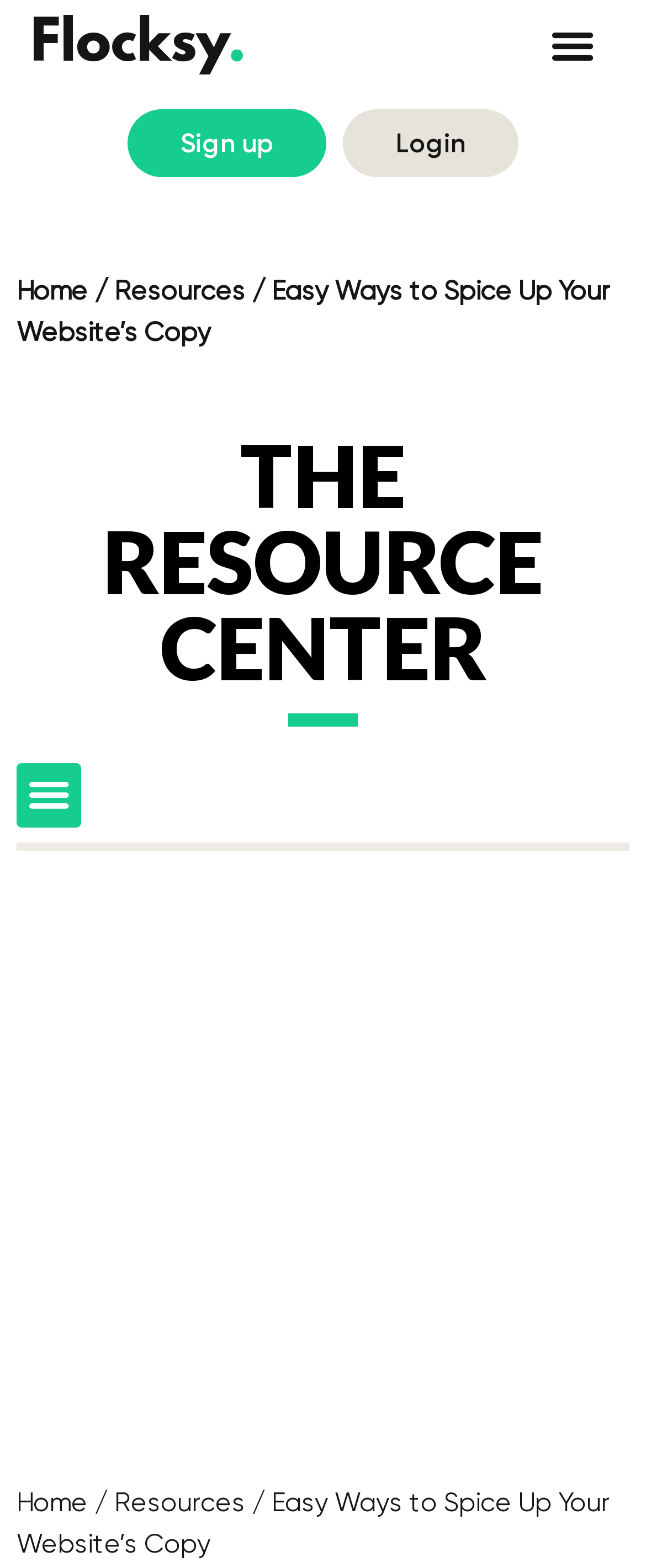How many times does the title 'Easy Ways to Spice Up Your Website’s Copy' appear?
Please use the image to provide a one-word or short phrase answer.

2